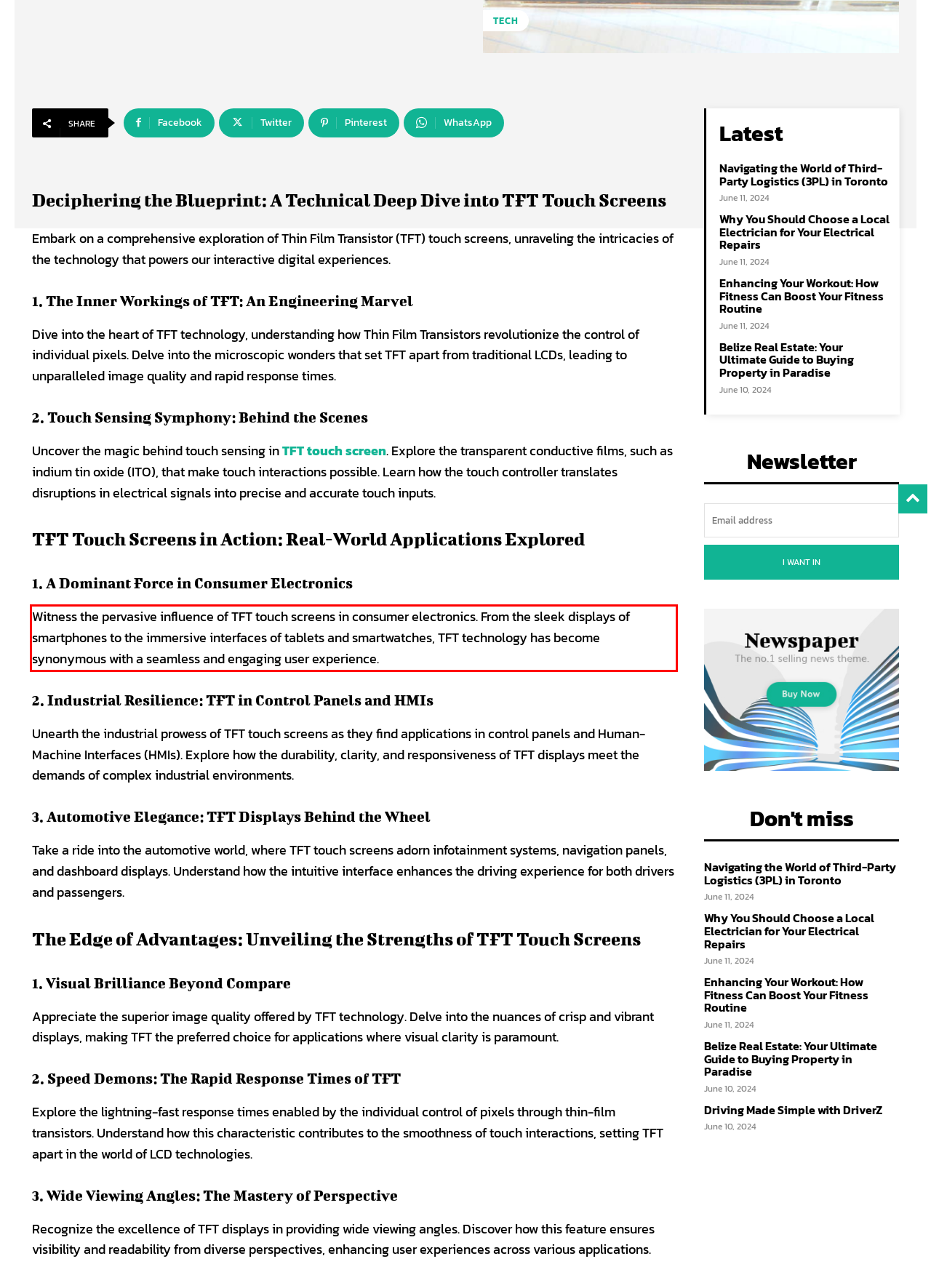You have a screenshot of a webpage with a UI element highlighted by a red bounding box. Use OCR to obtain the text within this highlighted area.

Witness the pervasive influence of TFT touch screens in consumer electronics. From the sleek displays of smartphones to the immersive interfaces of tablets and smartwatches, TFT technology has become synonymous with a seamless and engaging user experience.